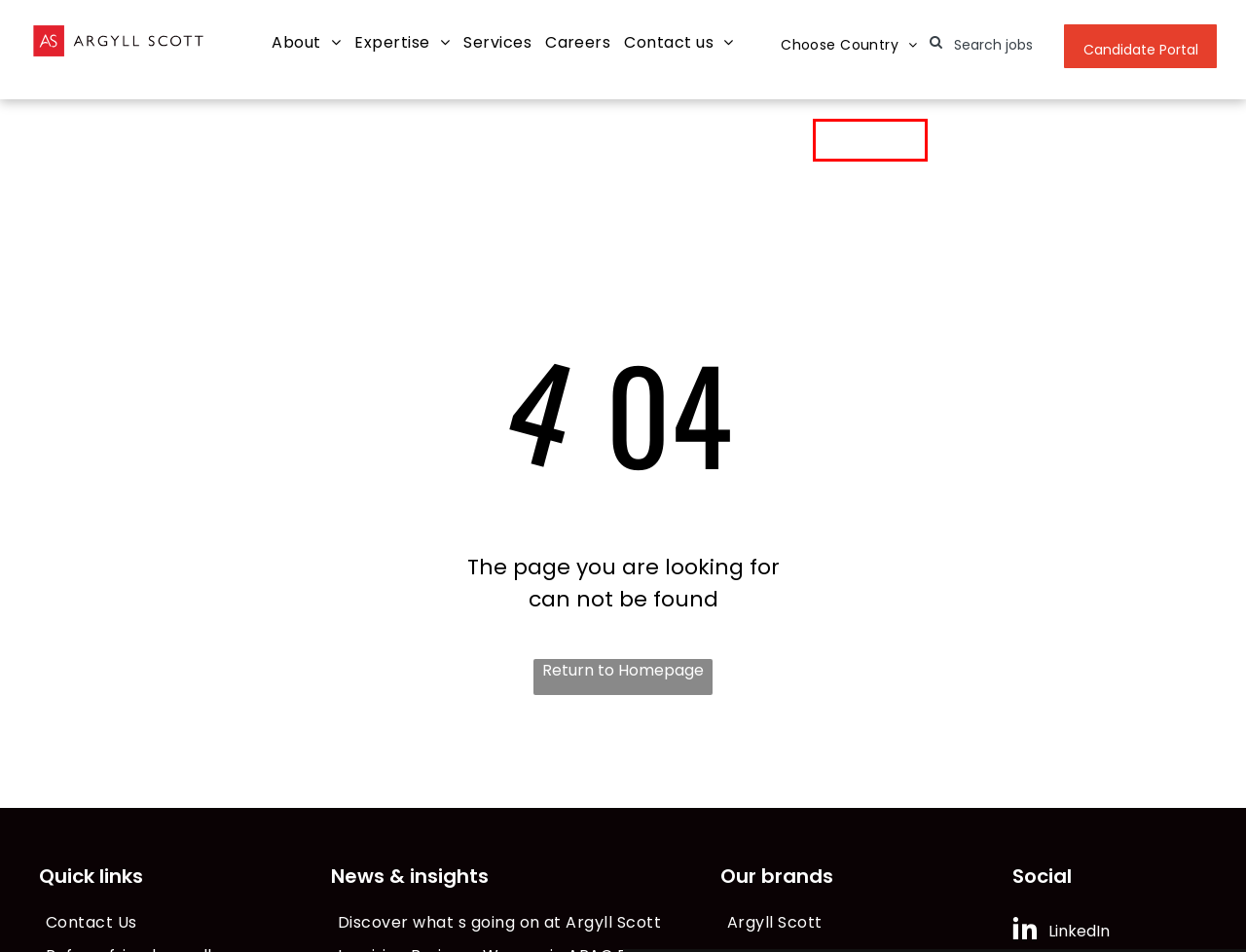Given a screenshot of a webpage with a red bounding box, please pick the webpage description that best fits the new webpage after clicking the element inside the bounding box. Here are the candidates:
A. We're here to make recruitment better | Argyll Scott · Singapore
B. We're here to make recruitment better | Argyll Scott · Hong Kong
C. We're here to make recruitment better | Argyll Scott · Thailand
D. Job Results | Argyll Scott
E. We're here to make recruitment better | Argyll Scott · Vietnam
F. Recruitment Websites Design | Staffing Websites  | Shazamme
G. Login to your Account | Argyll Scott
H. We're here to make recruitment better | Argyll Scott

B